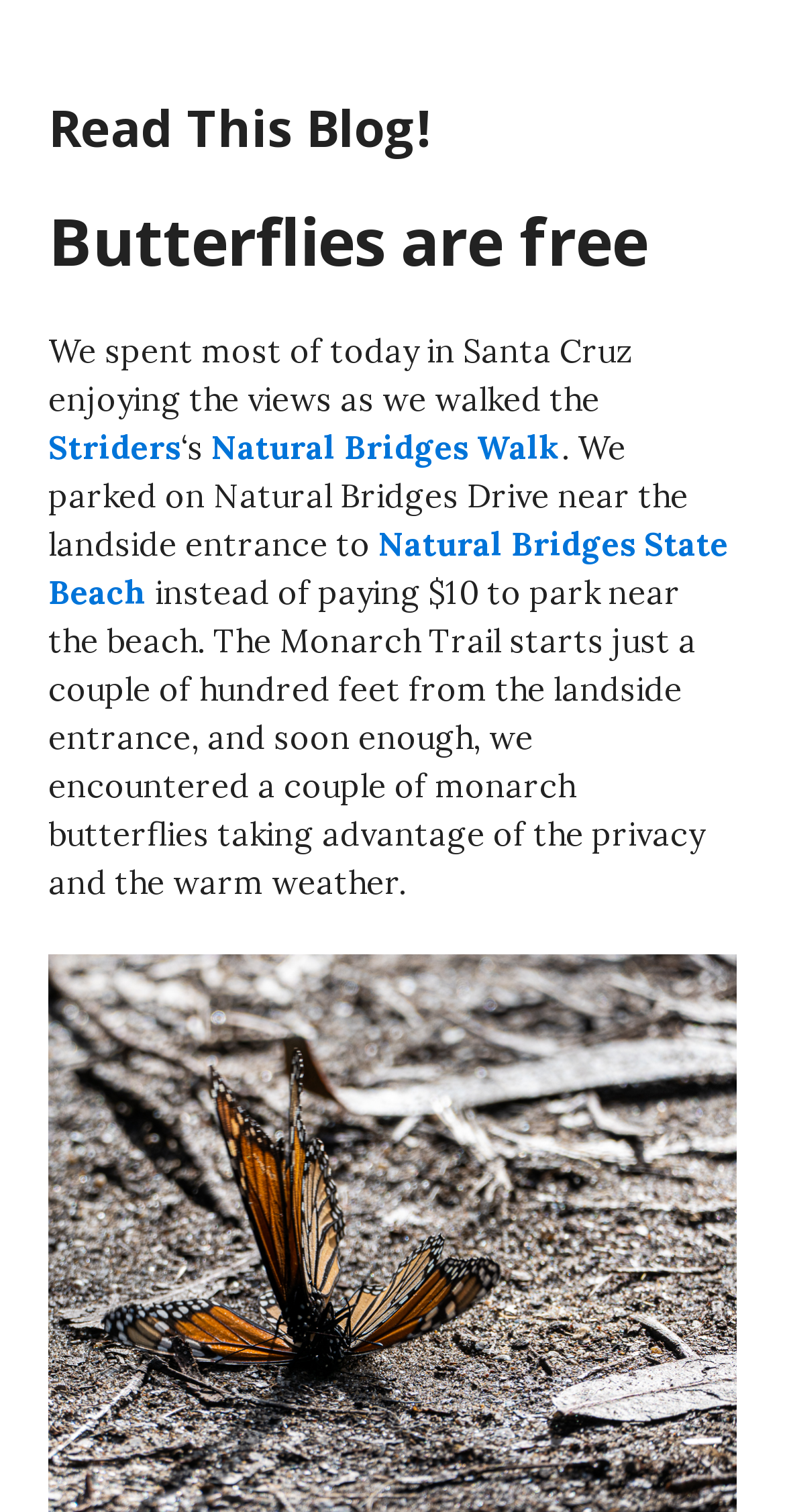How much did they save by parking?
Look at the screenshot and provide an in-depth answer.

The text states that 'instead of paying $10 to park near the beach.' This implies that they saved $10 by parking at a different location.